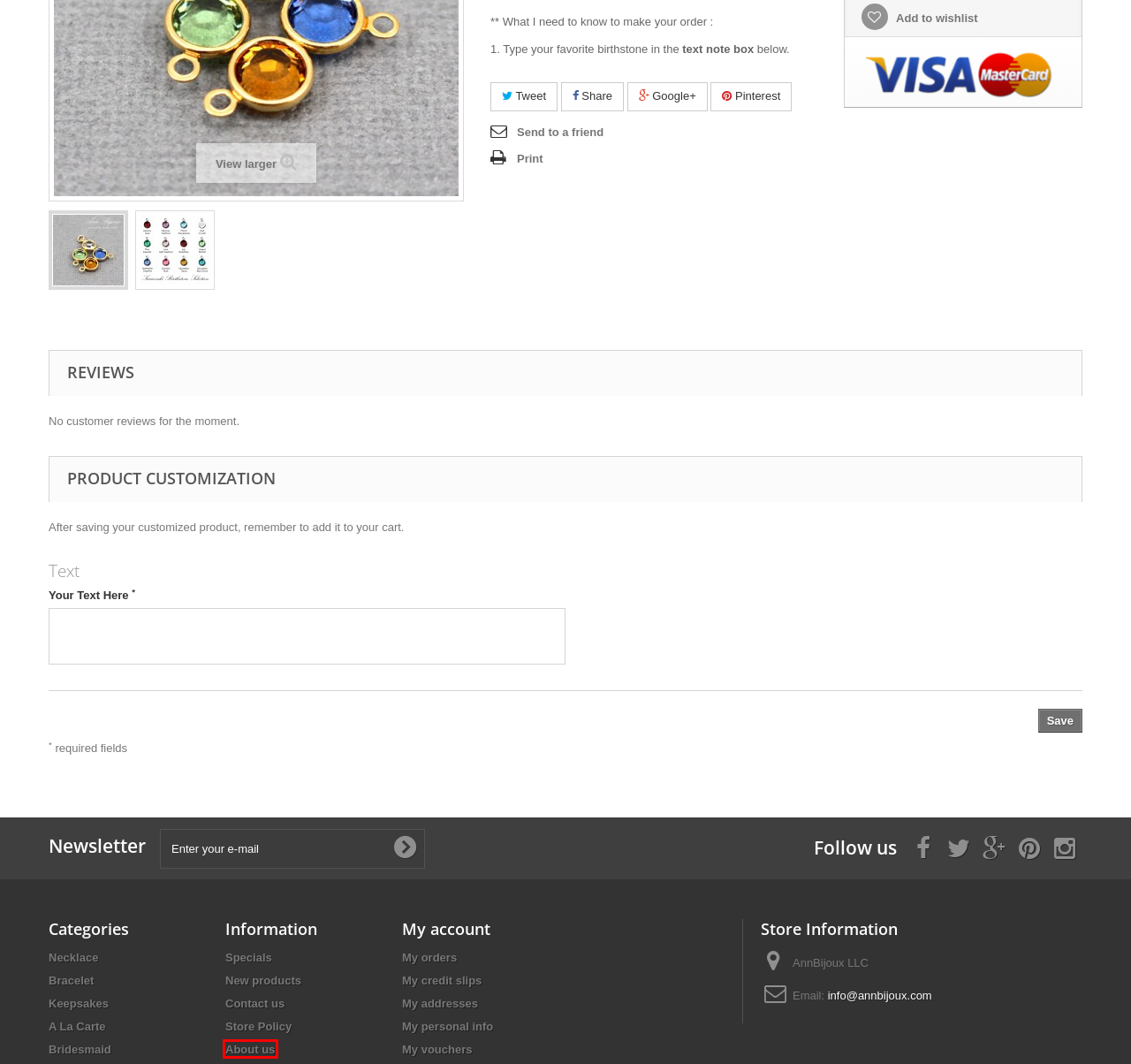Review the screenshot of a webpage that includes a red bounding box. Choose the webpage description that best matches the new webpage displayed after clicking the element within the bounding box. Here are the candidates:
A. Keychains - annbijoux
B. Customized Hand Stamped Bridesmaid Necklace - annbijoux
C. Prices drop - annbijoux
D. Customized Keepsakes Jewelry - annbijoux
E. About us - annbijoux
F. New products - annbijoux
G. Store Policy - annbijoux
H. Sitemap - annbijoux

E